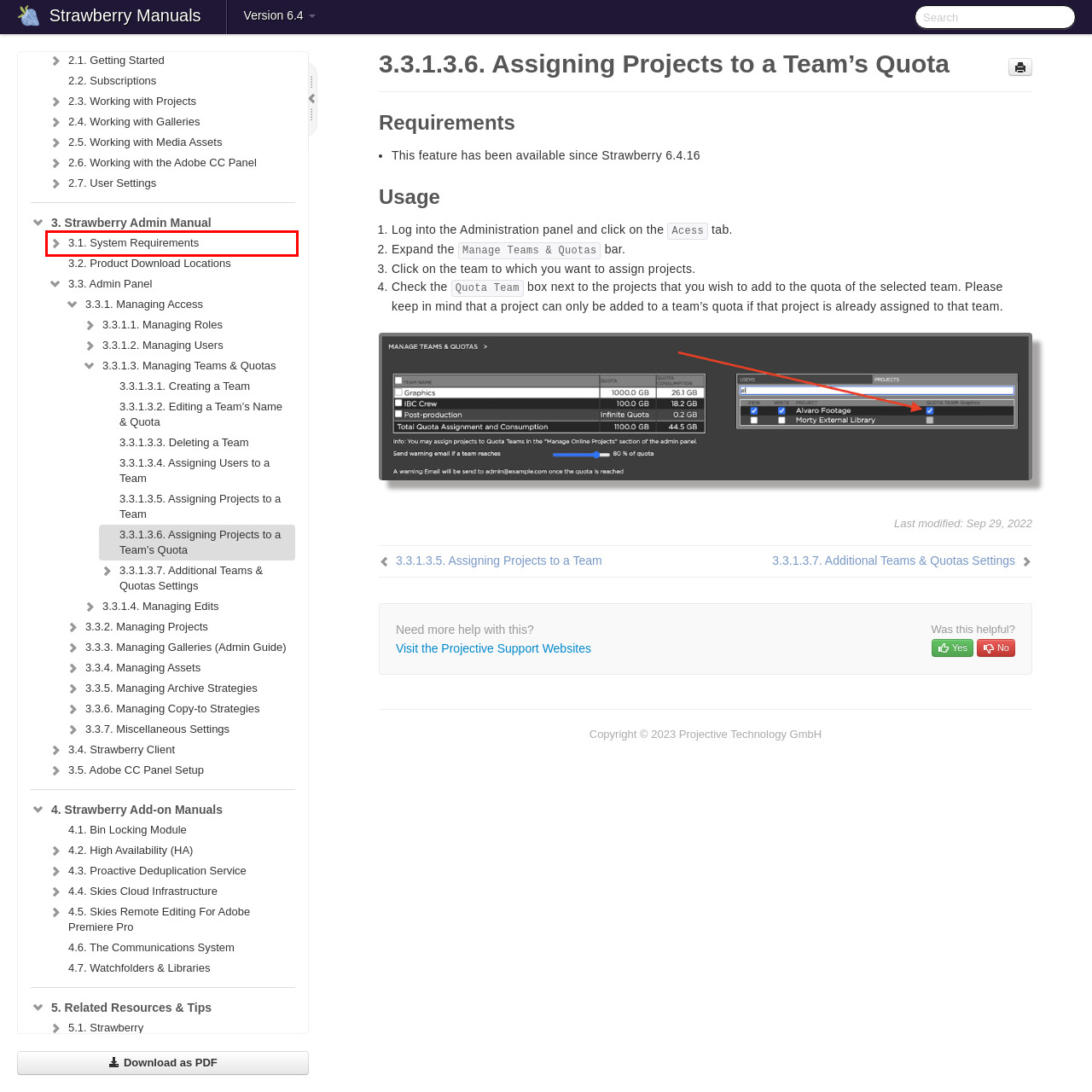You are given a screenshot depicting a webpage with a red bounding box around a UI element. Select the description that best corresponds to the new webpage after clicking the selected element. Here are the choices:
A. Working with Galleries - Strawberry Manuals - Version 6.4
B. Skies Cloud Infrastructure - Strawberry Manuals - Version 6.4
C. Working with Media Assets - Strawberry Manuals - Version 6.4
D. Deleting a Team - Strawberry Manuals - Version 6.4
E. Strawberry Client - Strawberry Manuals - Version 6.4
F. System Requirements - Strawberry Manuals - Version 6.4
G. Managing Galleries (Admin Guide) - Strawberry Manuals - Version 6.4
H. Product Download Locations - Strawberry Manuals - Version 6.4

F